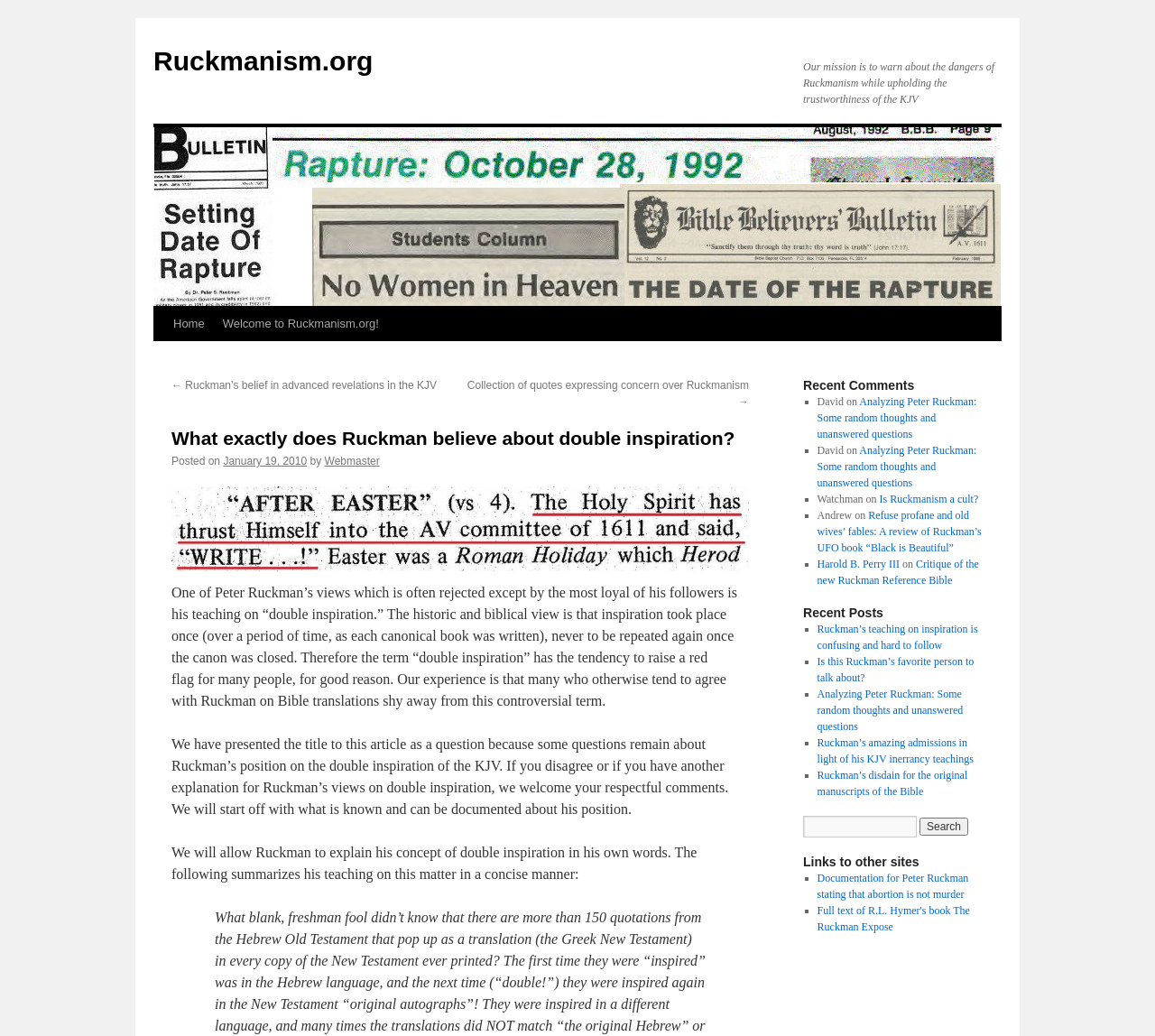Find the bounding box coordinates of the area that needs to be clicked in order to achieve the following instruction: "Read the article about Ruckman’s belief in advanced revelations in the KJV". The coordinates should be specified as four float numbers between 0 and 1, i.e., [left, top, right, bottom].

[0.148, 0.366, 0.378, 0.378]